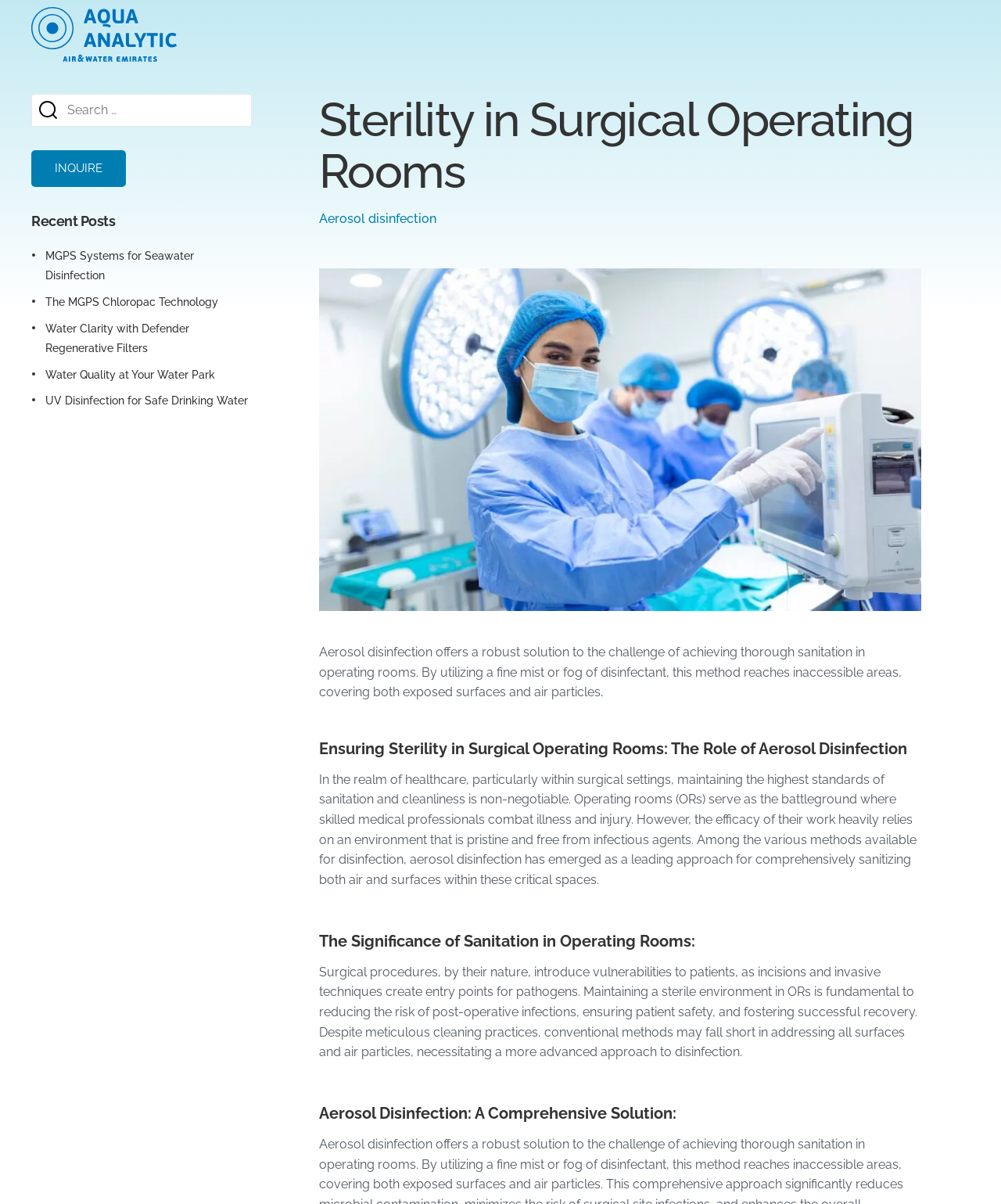Using the webpage screenshot, locate the HTML element that fits the following description and provide its bounding box: "Markets".

[0.404, 0.023, 0.446, 0.034]